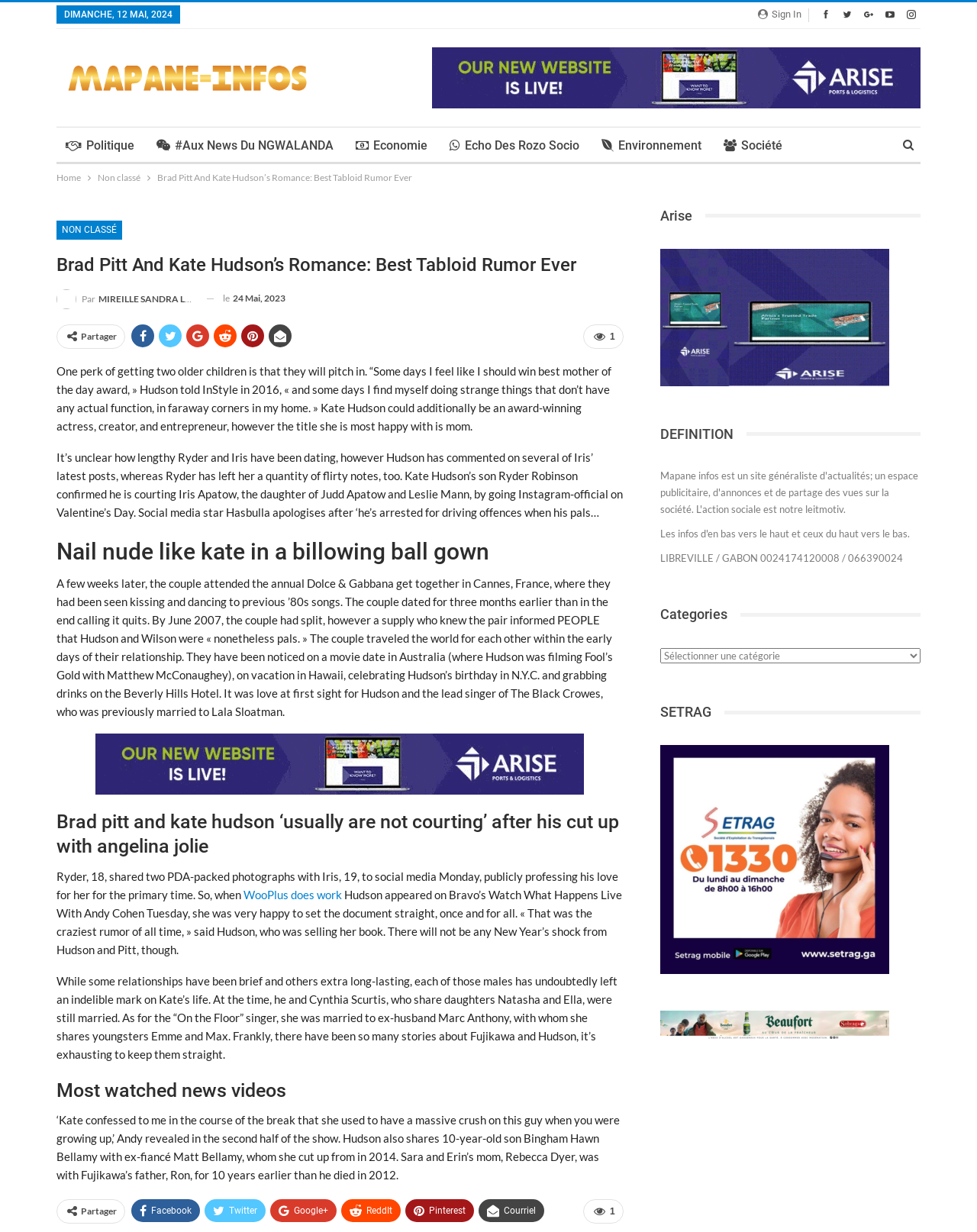Could you identify the text that serves as the heading for this webpage?

Brad Pitt And Kate Hudson’s Romance: Best Tabloid Rumor Ever